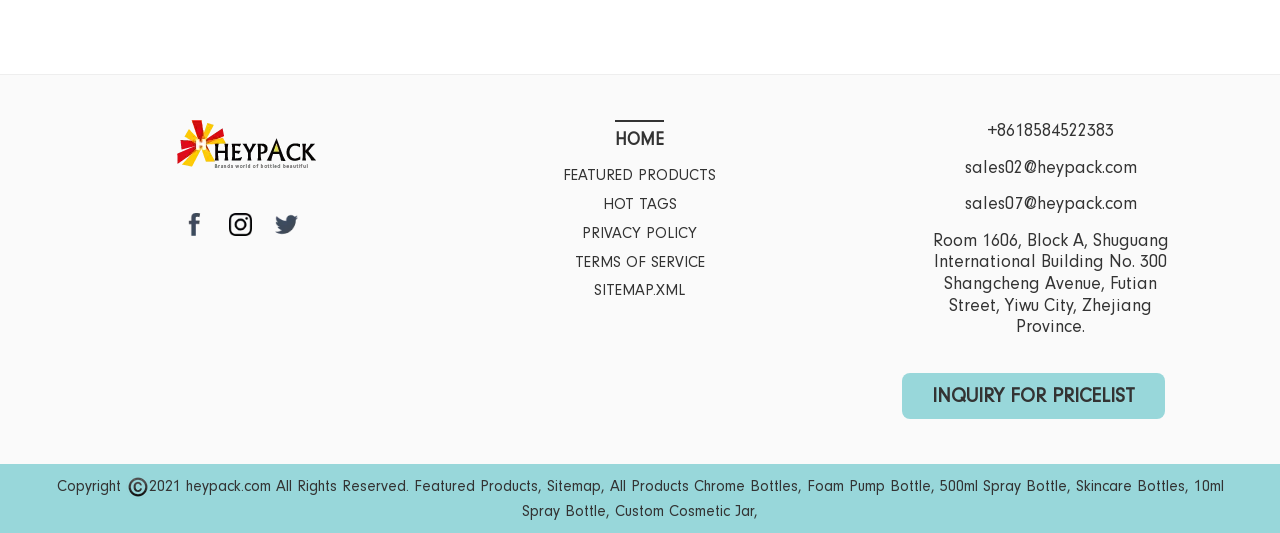Please identify the coordinates of the bounding box that should be clicked to fulfill this instruction: "View featured products".

[0.435, 0.302, 0.565, 0.356]